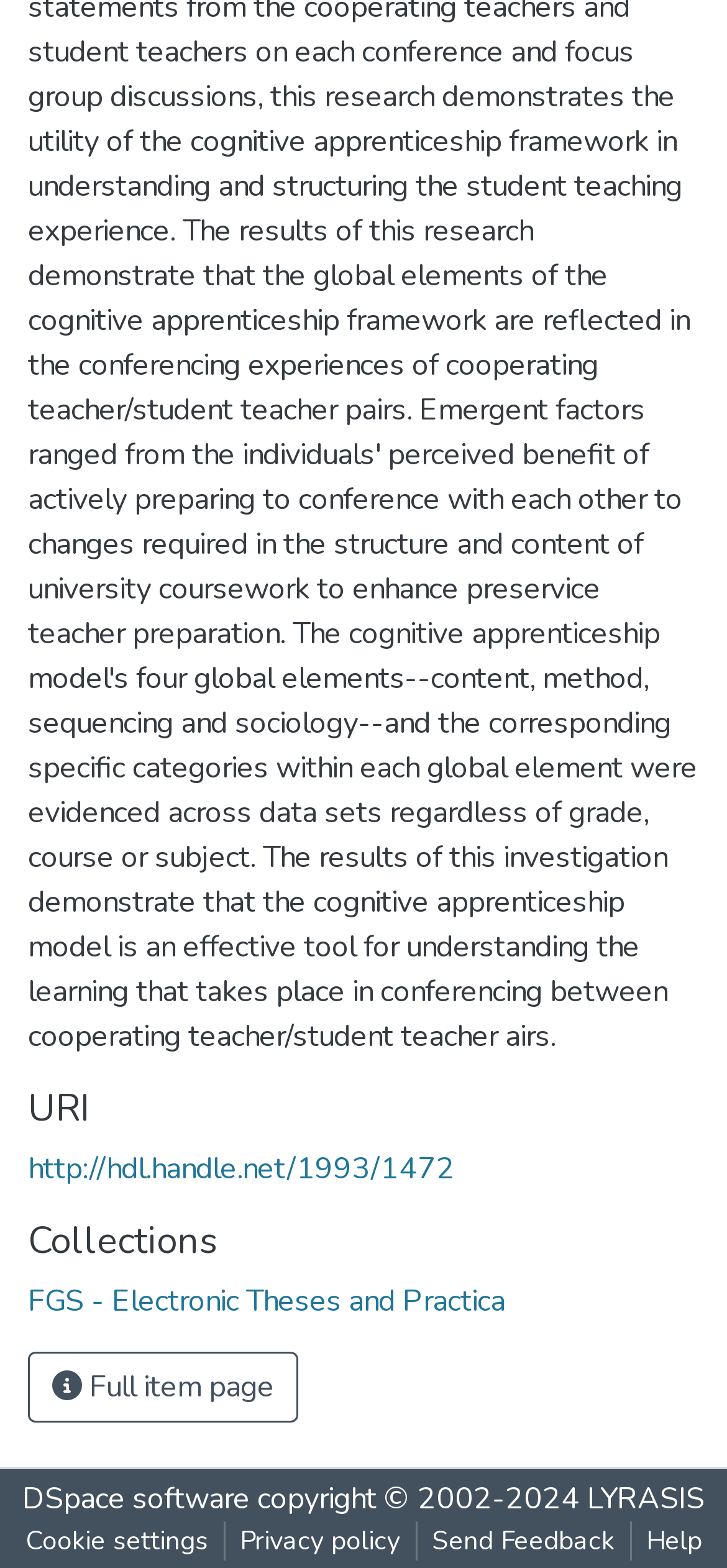Pinpoint the bounding box coordinates of the clickable area necessary to execute the following instruction: "Send feedback". The coordinates should be given as four float numbers between 0 and 1, namely [left, top, right, bottom].

[0.573, 0.971, 0.865, 0.995]